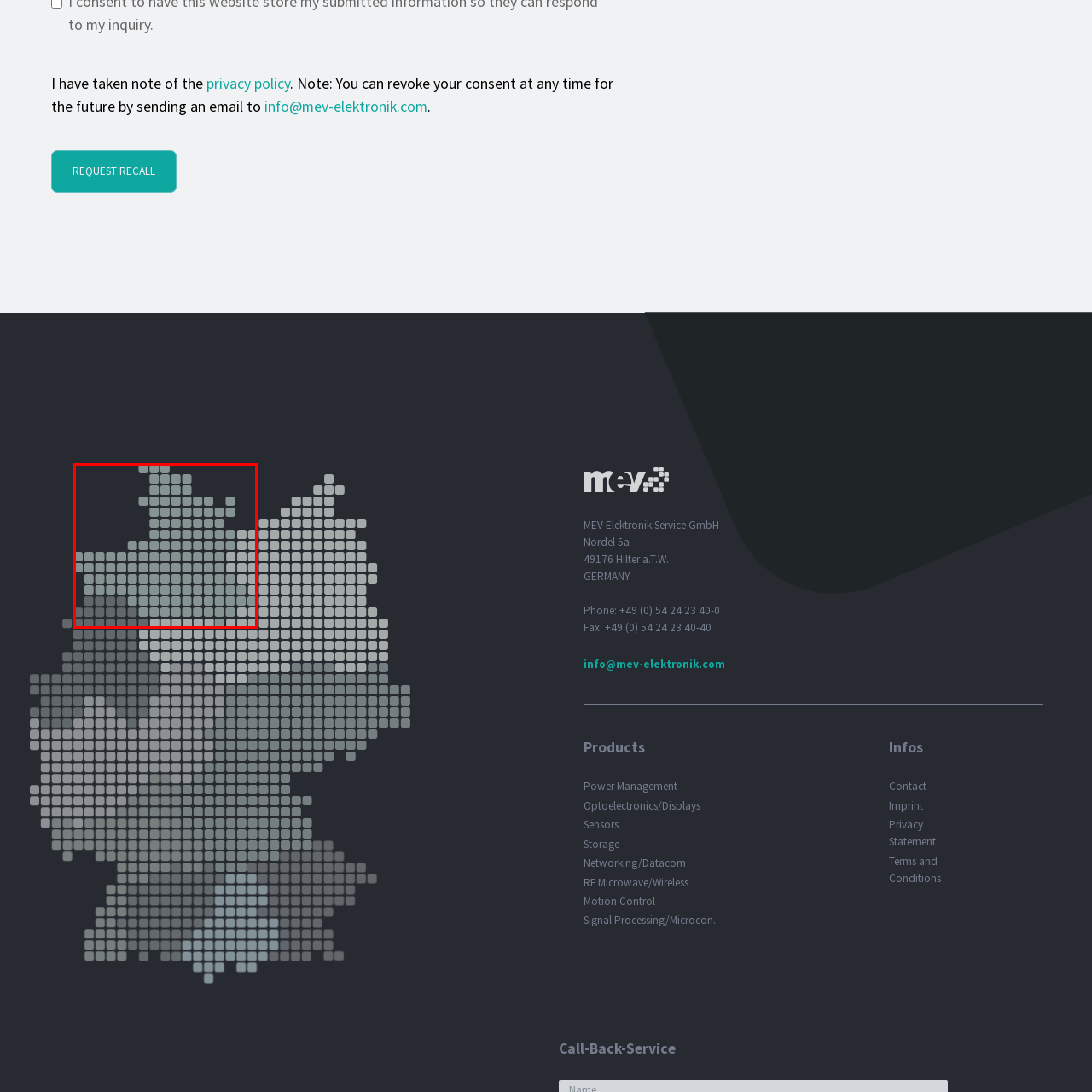Please look at the image within the red bounding box and provide a detailed answer to the following question based on the visual information: What theme is evoked by this imagery?

The abstract design and the use of uniformly shaped blocks in a grid format evoke themes of technology, creativity, or even data visualization, which are common in contemporary design where simplicity meets functionality.